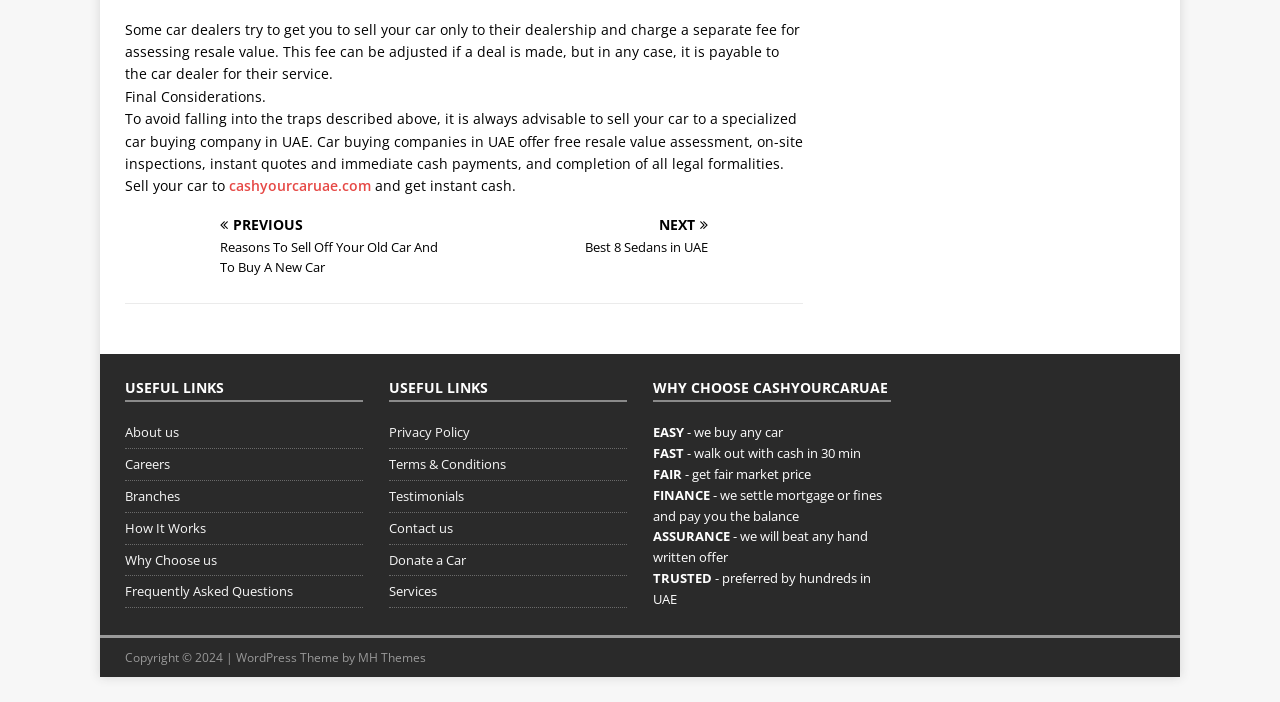Identify the bounding box coordinates of the area that should be clicked in order to complete the given instruction: "Click on 'cashyourcaruae.com' to learn more". The bounding box coordinates should be four float numbers between 0 and 1, i.e., [left, top, right, bottom].

[0.179, 0.251, 0.29, 0.278]